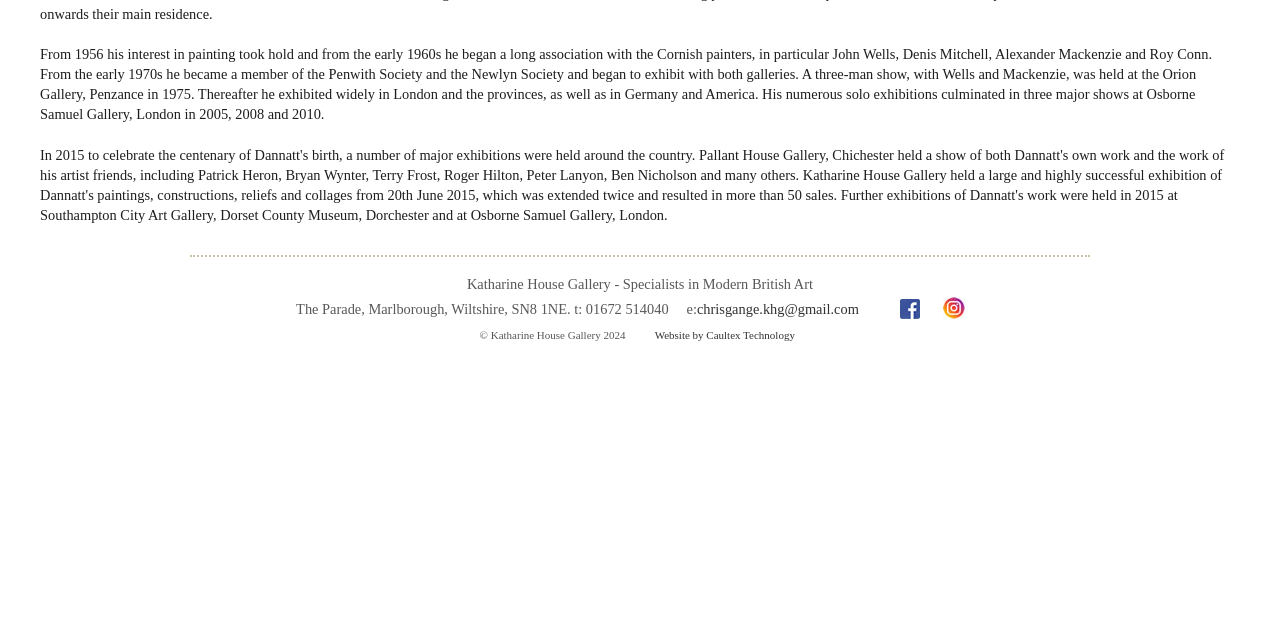Using the description "title="find us on Instagram"", locate and provide the bounding box of the UI element.

[0.729, 0.479, 0.762, 0.504]